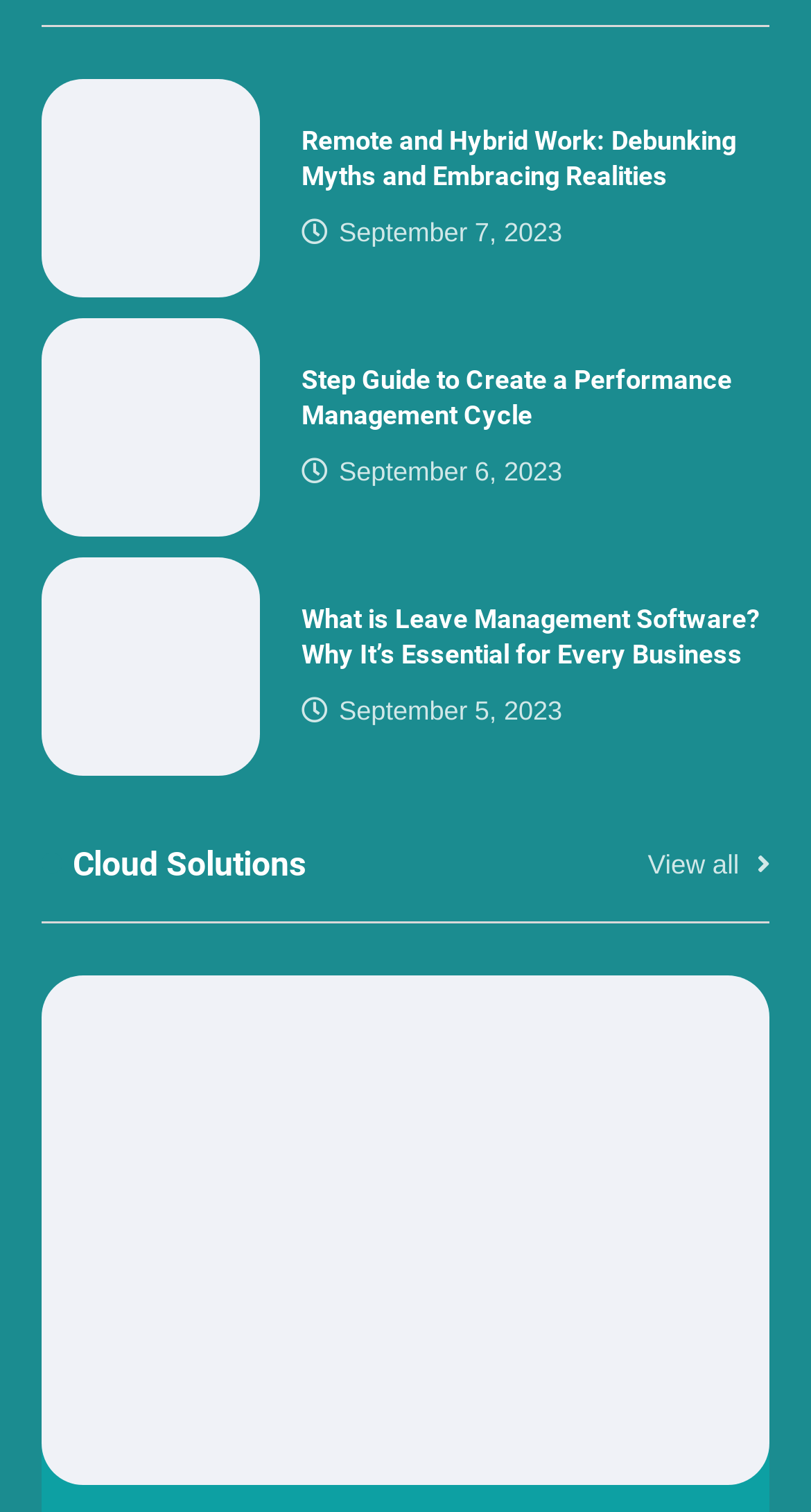Respond to the following question with a brief word or phrase:
What is the category of the 'Cloud Solutions' section?

Cloud Solutions